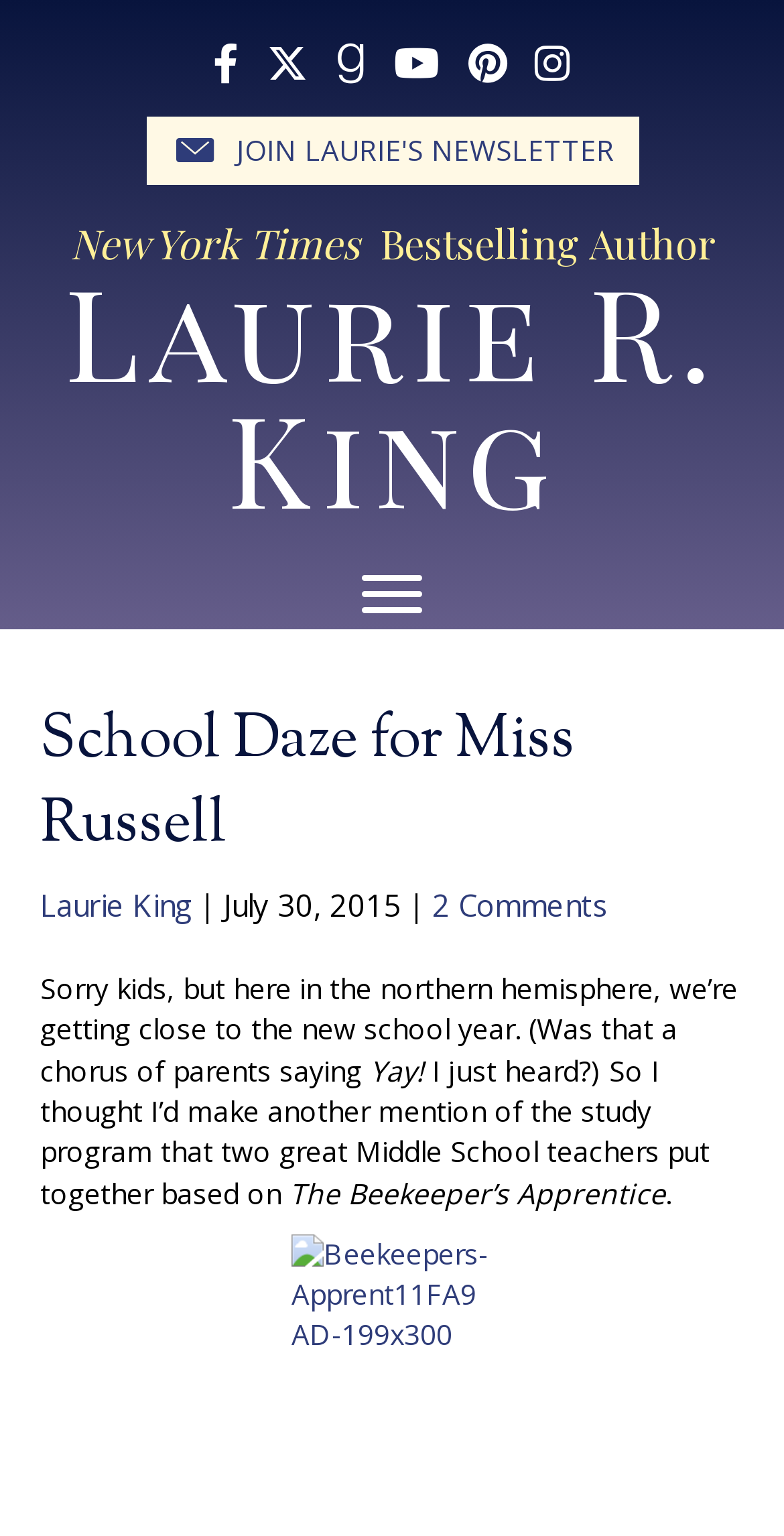Please analyze the image and provide a thorough answer to the question:
What is the purpose of the 'Join Laurie's Newsletter' button?

The 'Join Laurie's Newsletter' button is located at the top of the webpage and is likely intended for visitors to sign up for the author's newsletter to receive updates and news.